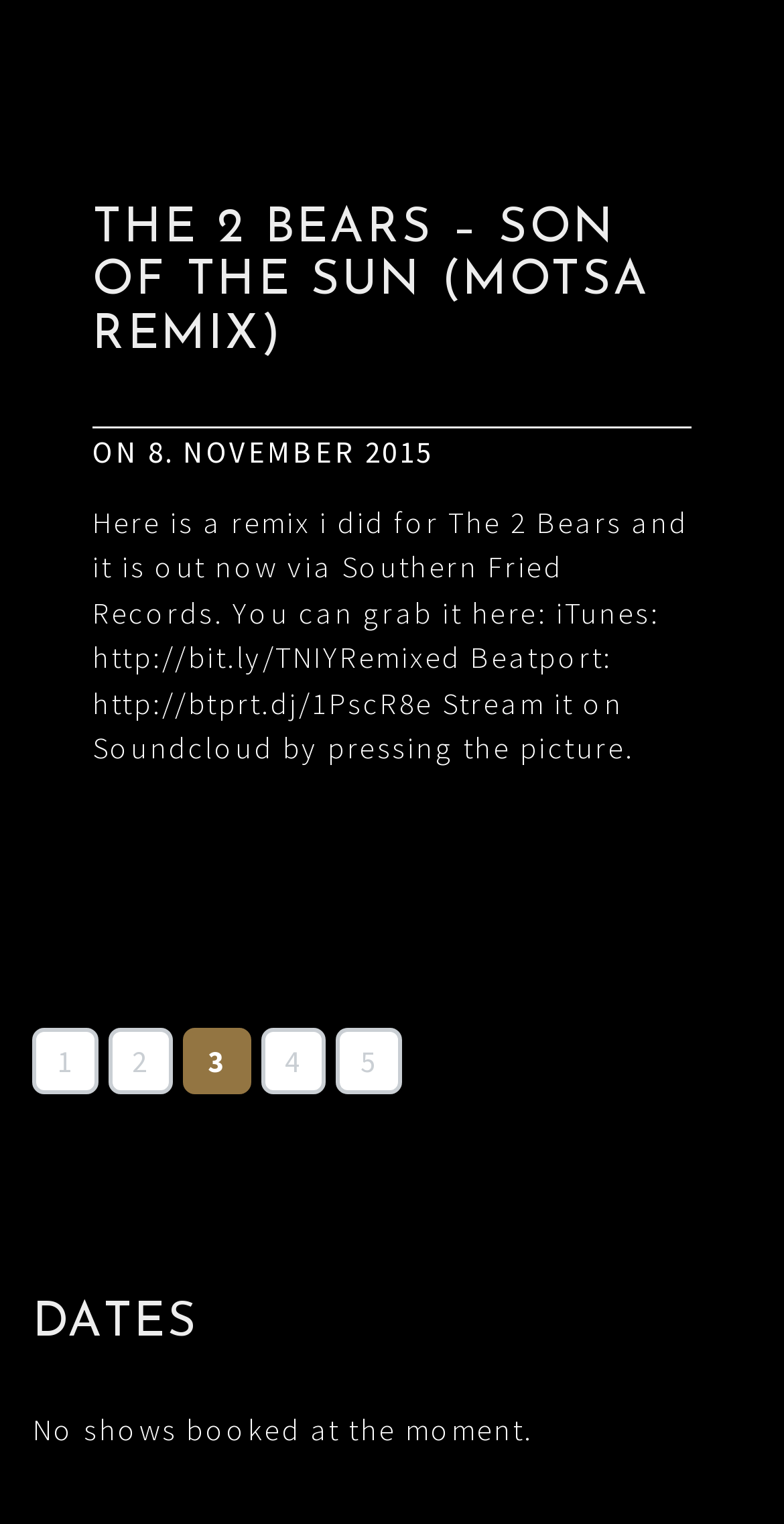Use a single word or phrase to answer the question: 
How many sections are there in the webpage?

2